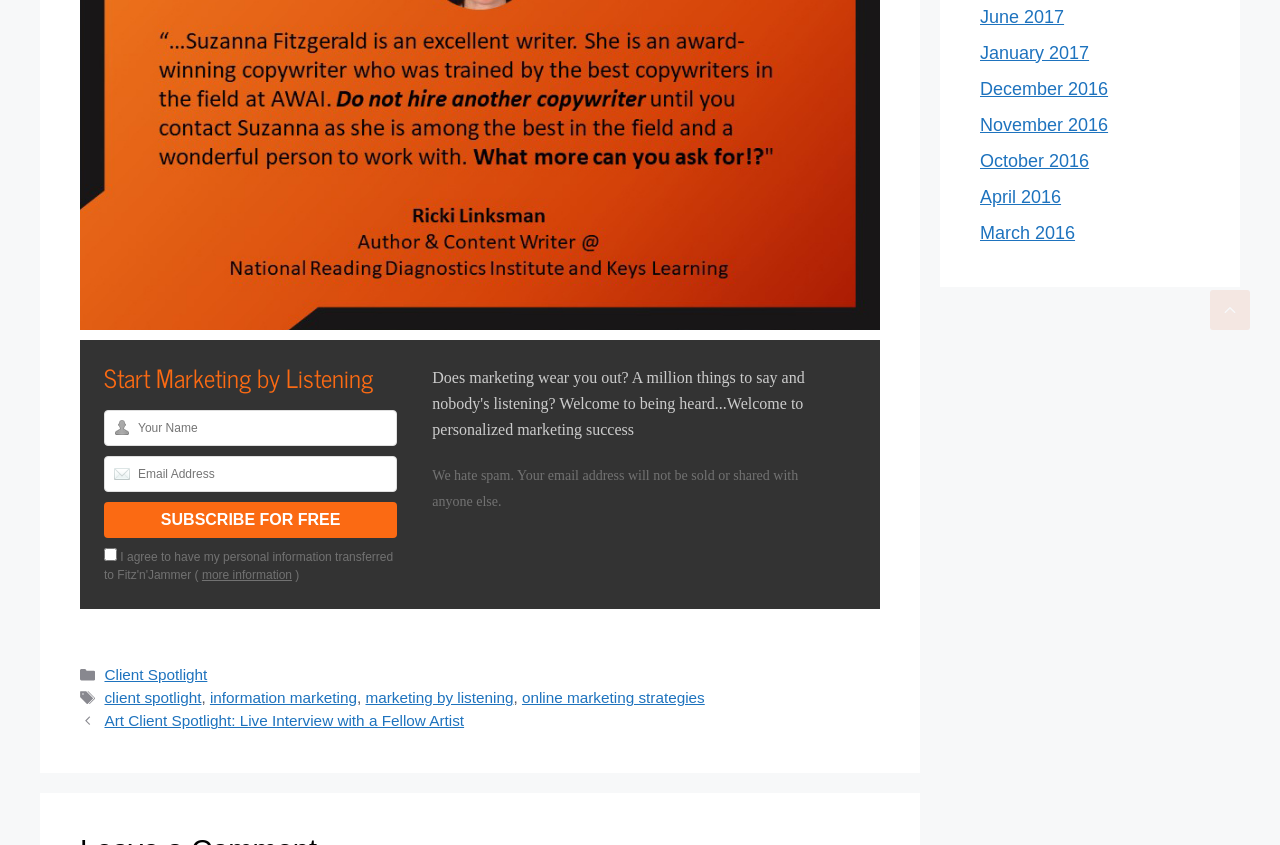Identify the coordinates of the bounding box for the element that must be clicked to accomplish the instruction: "Get more information".

[0.158, 0.672, 0.228, 0.689]